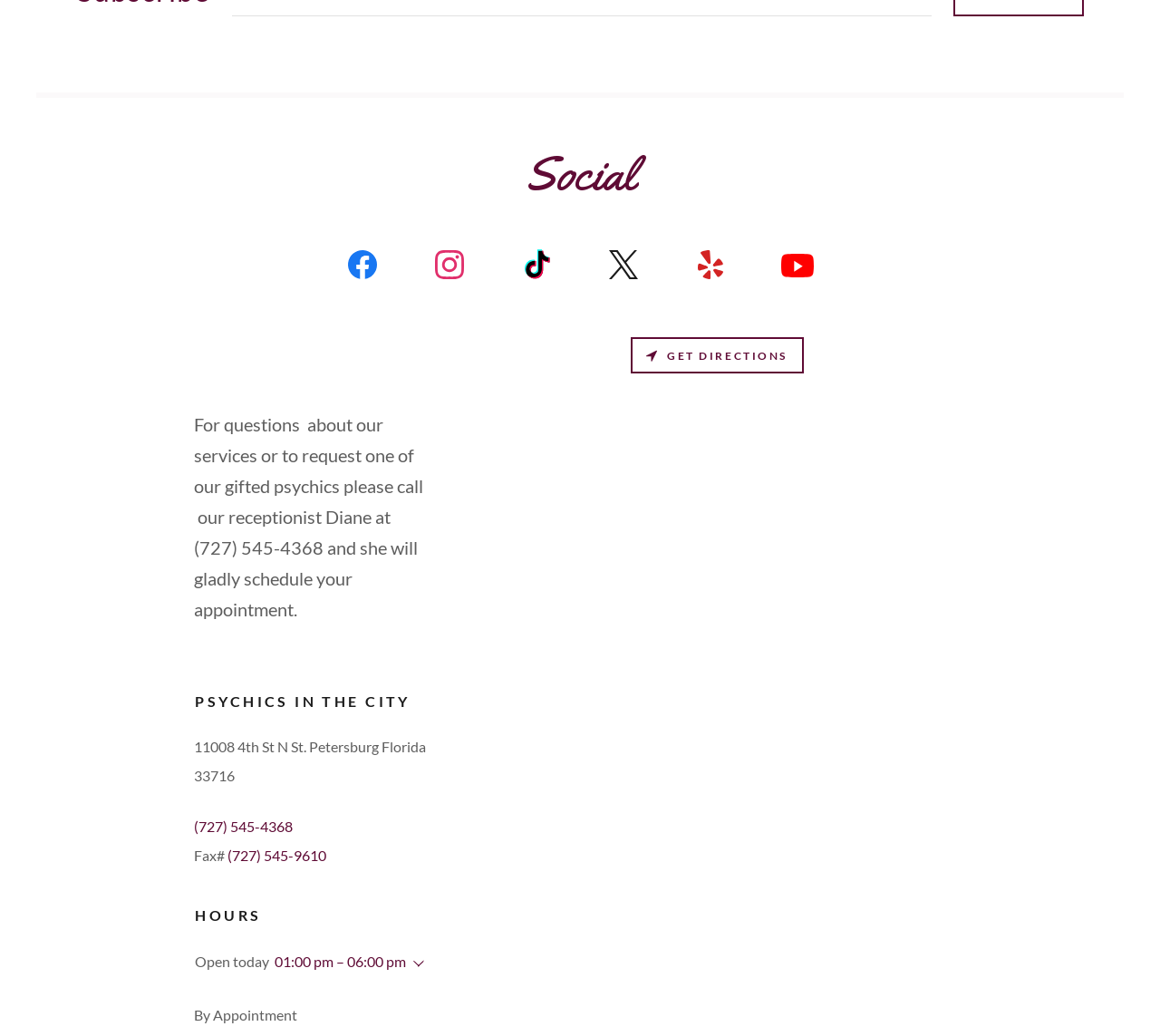Respond to the question with just a single word or phrase: 
How many social media links are available?

5